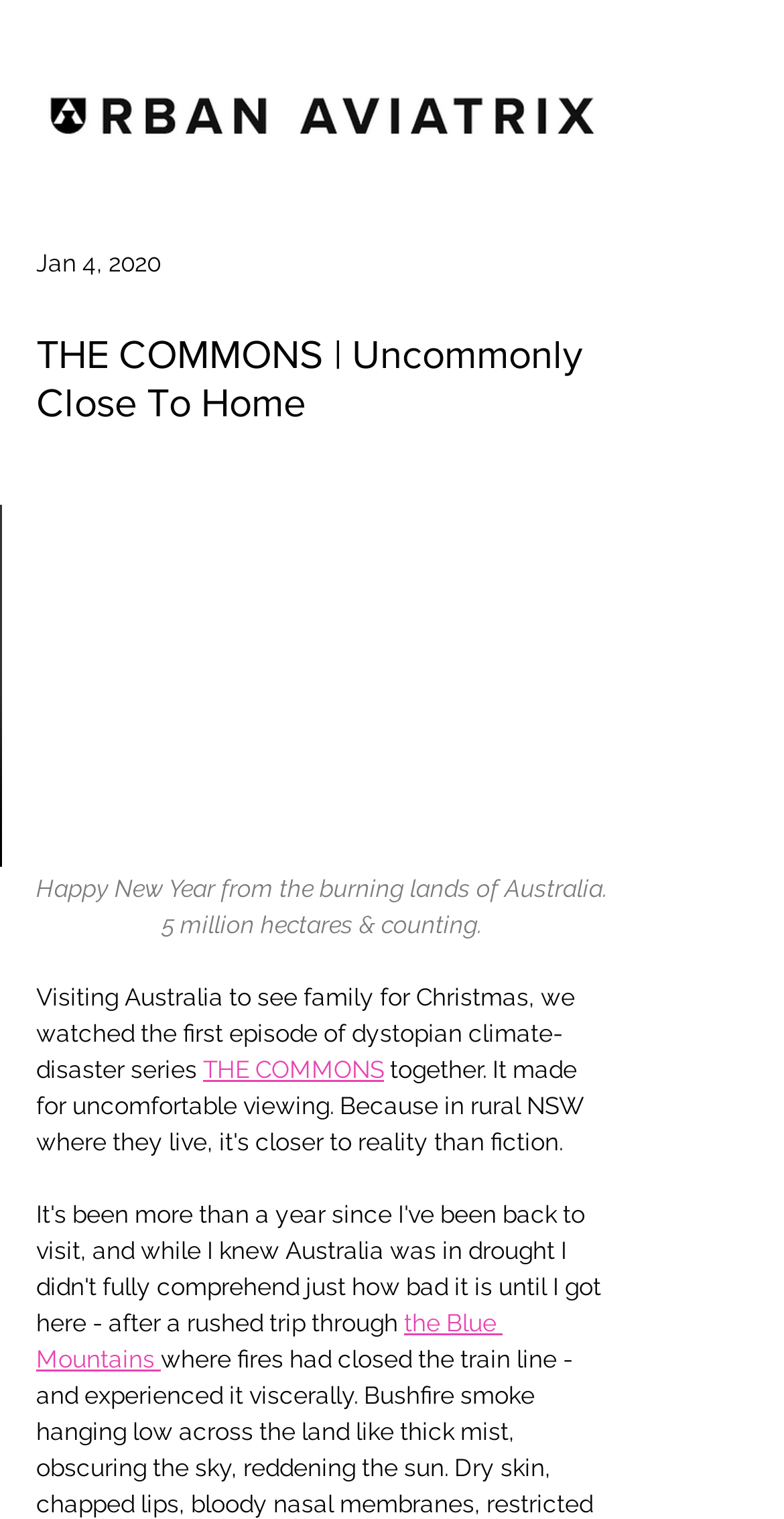Identify and provide the bounding box for the element described by: "THE COMMONS".

[0.259, 0.695, 0.49, 0.714]